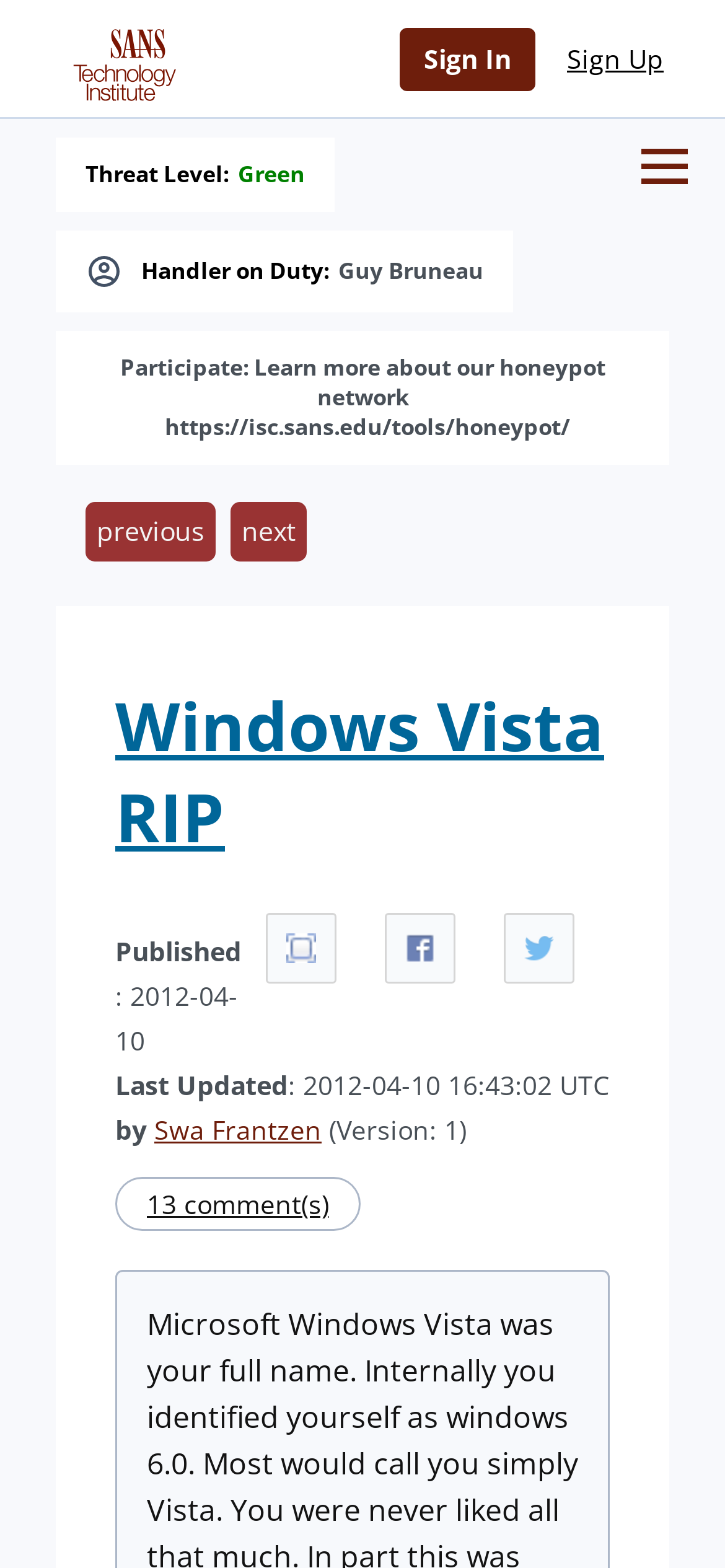Locate the bounding box coordinates of the clickable area to execute the instruction: "Share on Facebook". Provide the coordinates as four float numbers between 0 and 1, represented as [left, top, right, bottom].

[0.531, 0.582, 0.628, 0.627]